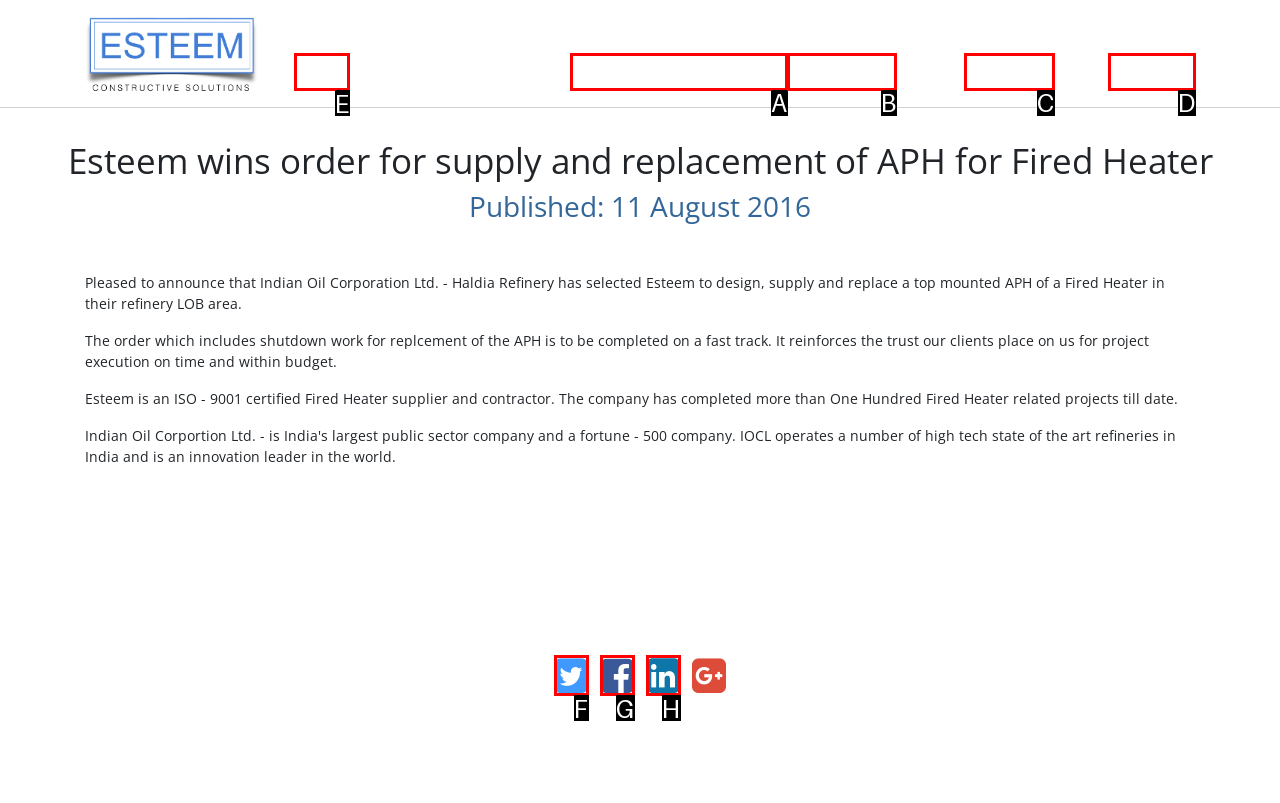Determine the letter of the element to click to accomplish this task: Click the Home button. Respond with the letter.

E